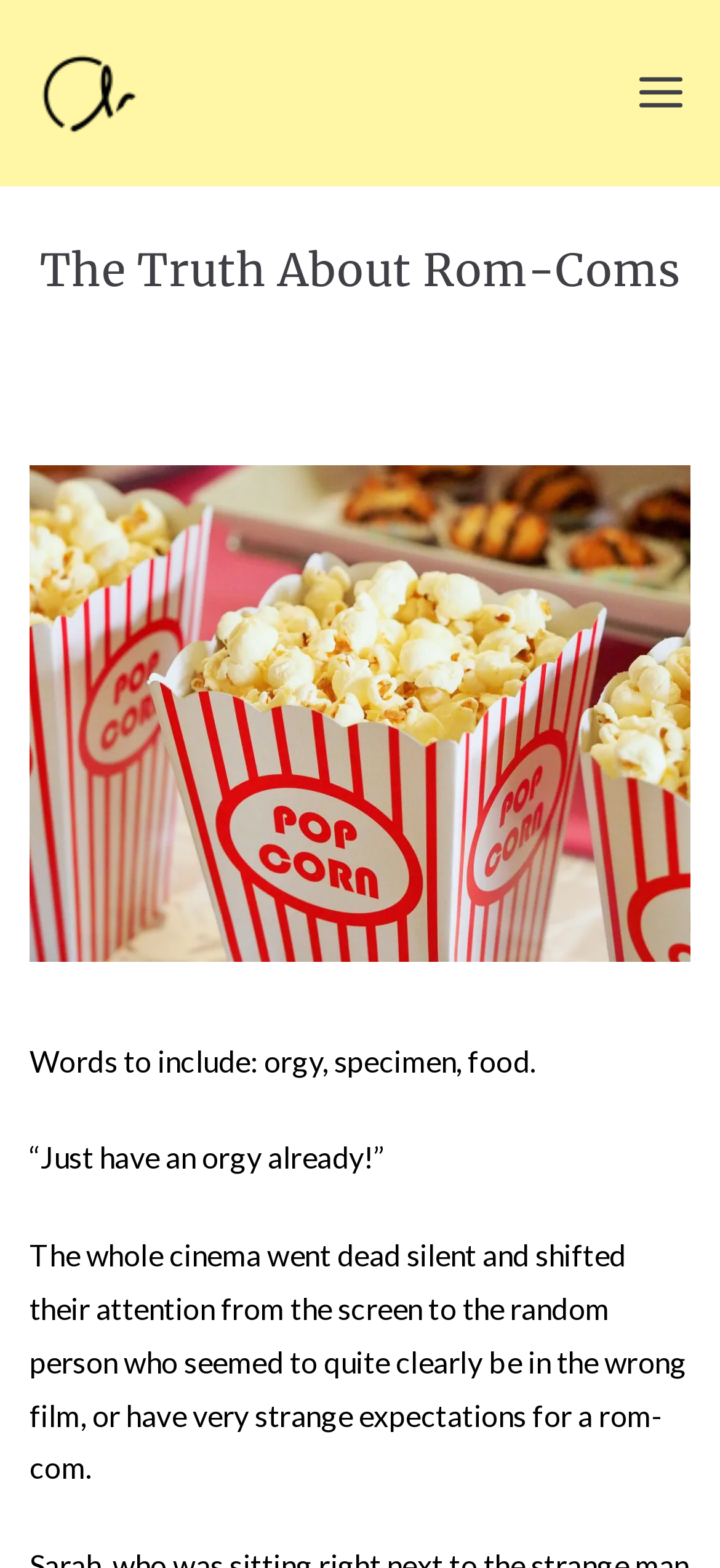Use the details in the image to answer the question thoroughly: 
Who is the author of the article?

I found the author's name by looking at the link element with the text 'Alaine Thompson' which is located at the top of the page, and also by examining the link element with the text 'alaine' inside the heading element.